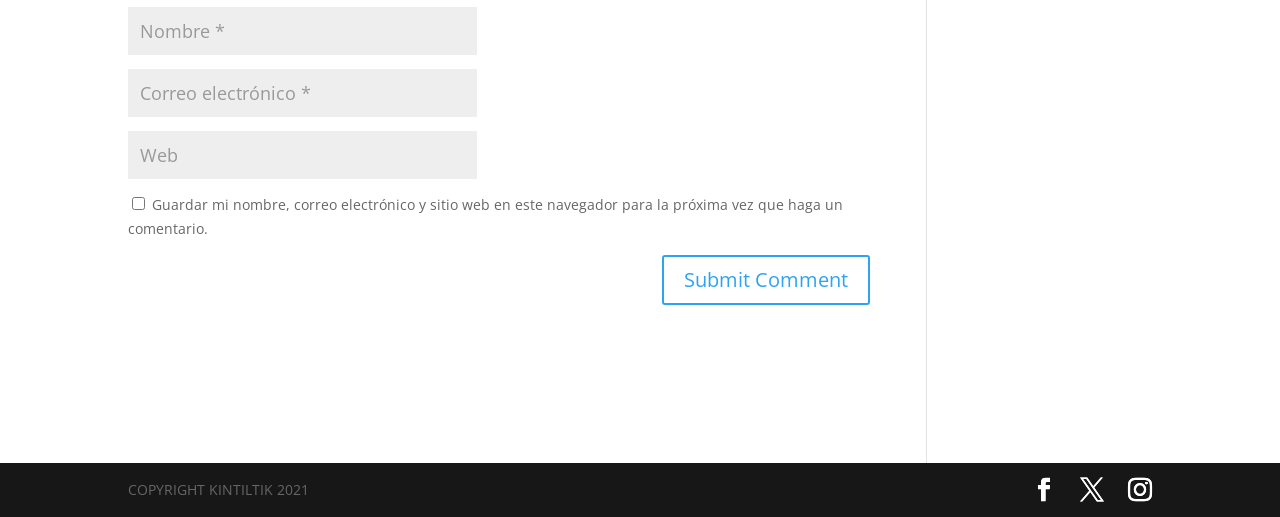Respond with a single word or phrase for the following question: 
How many social media links are at the bottom of the page?

3